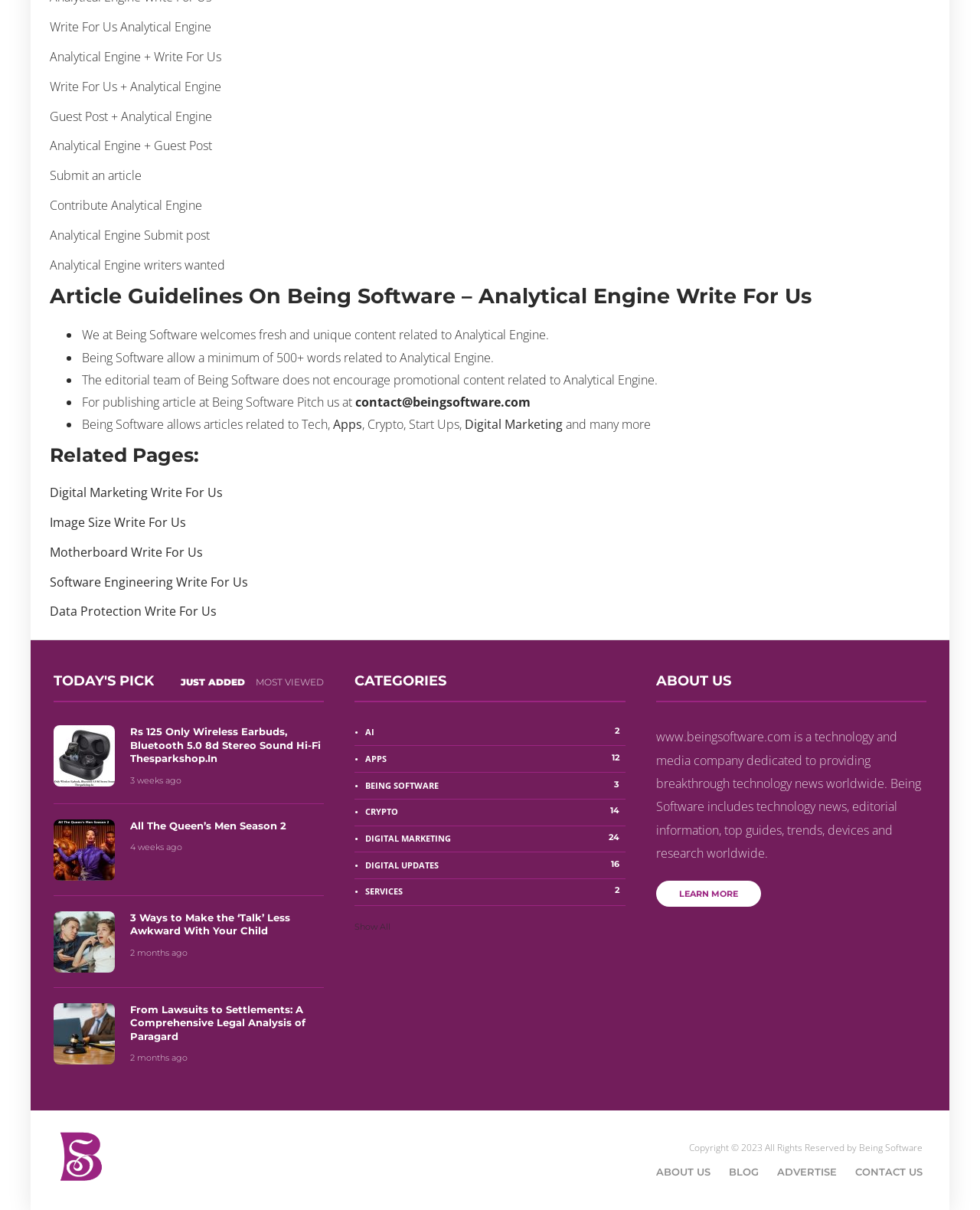How can I contact the website?
Refer to the image and give a detailed answer to the question.

The website provides a contact email address, contact@beingsoftware.com, where users can reach out to the website's team for any inquiries or questions.